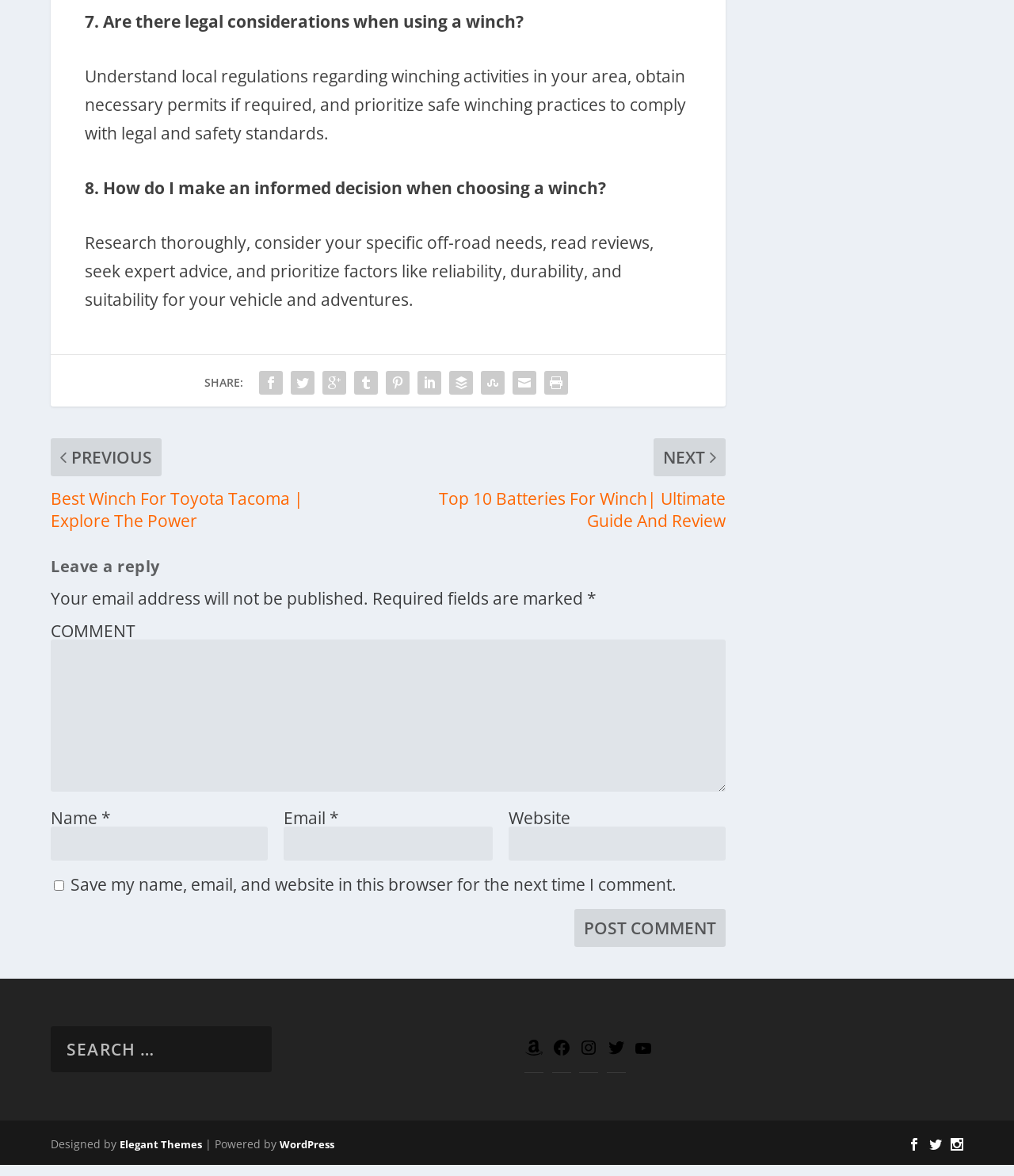Point out the bounding box coordinates of the section to click in order to follow this instruction: "Search for something".

[0.05, 0.882, 0.268, 0.921]